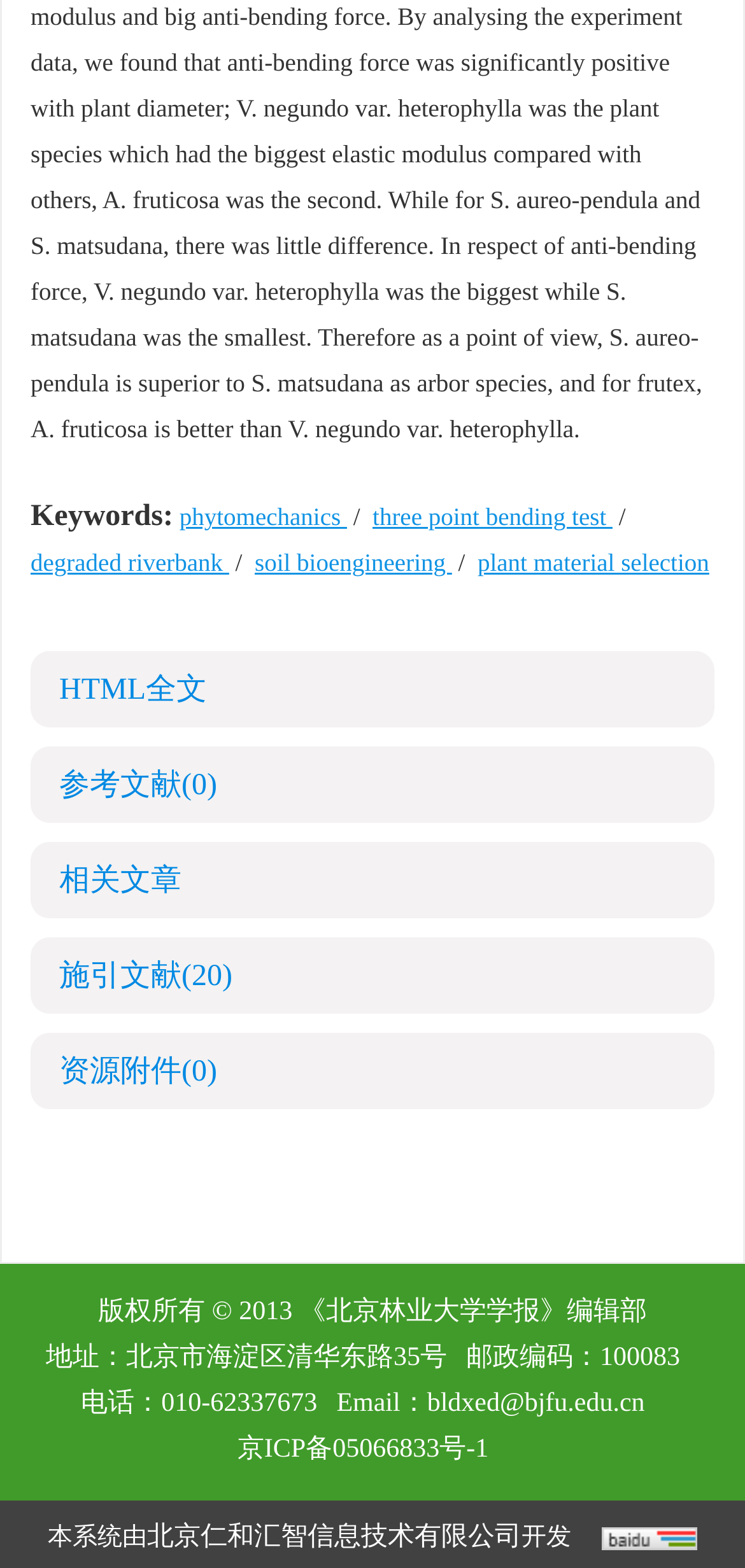Identify and provide the bounding box coordinates of the UI element described: "soil bioengineering". The coordinates should be formatted as [left, top, right, bottom], with each number being a float between 0 and 1.

[0.342, 0.35, 0.607, 0.368]